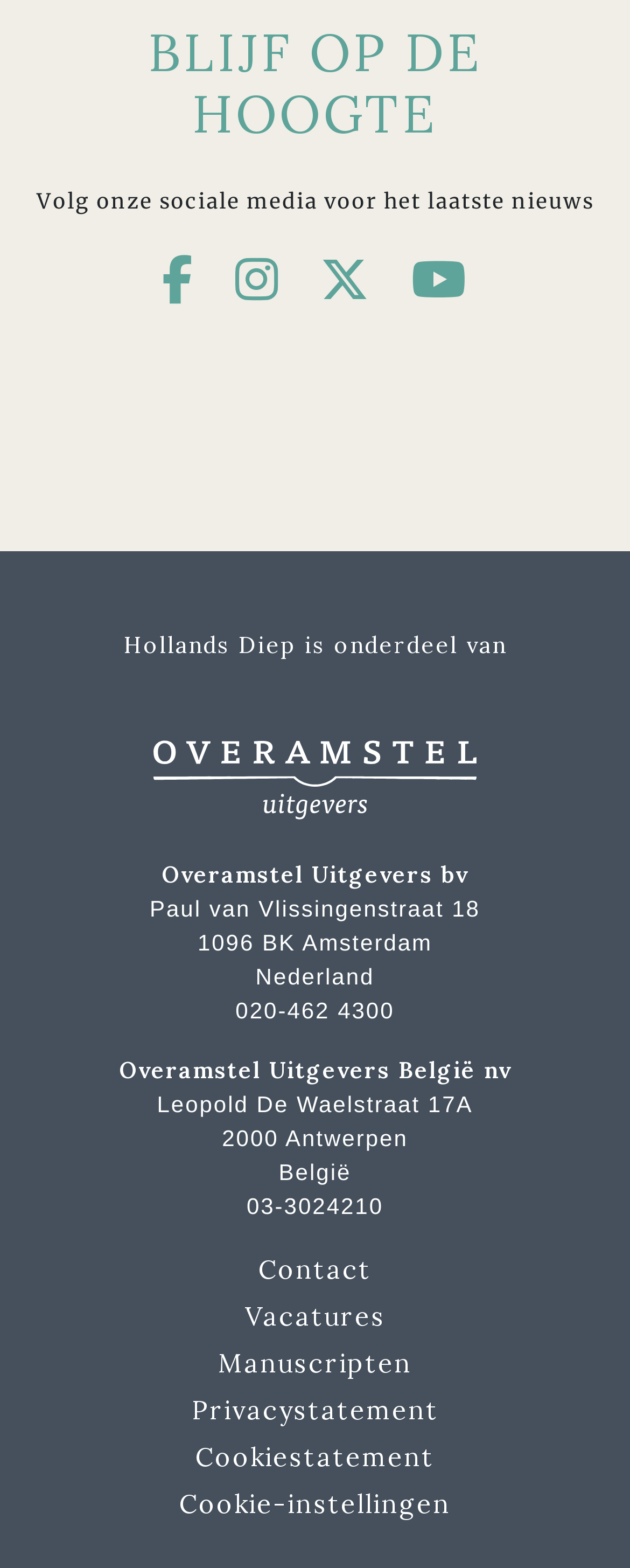Please indicate the bounding box coordinates of the element's region to be clicked to achieve the instruction: "View job vacancies at Hollands Diep". Provide the coordinates as four float numbers between 0 and 1, i.e., [left, top, right, bottom].

[0.388, 0.829, 0.612, 0.85]